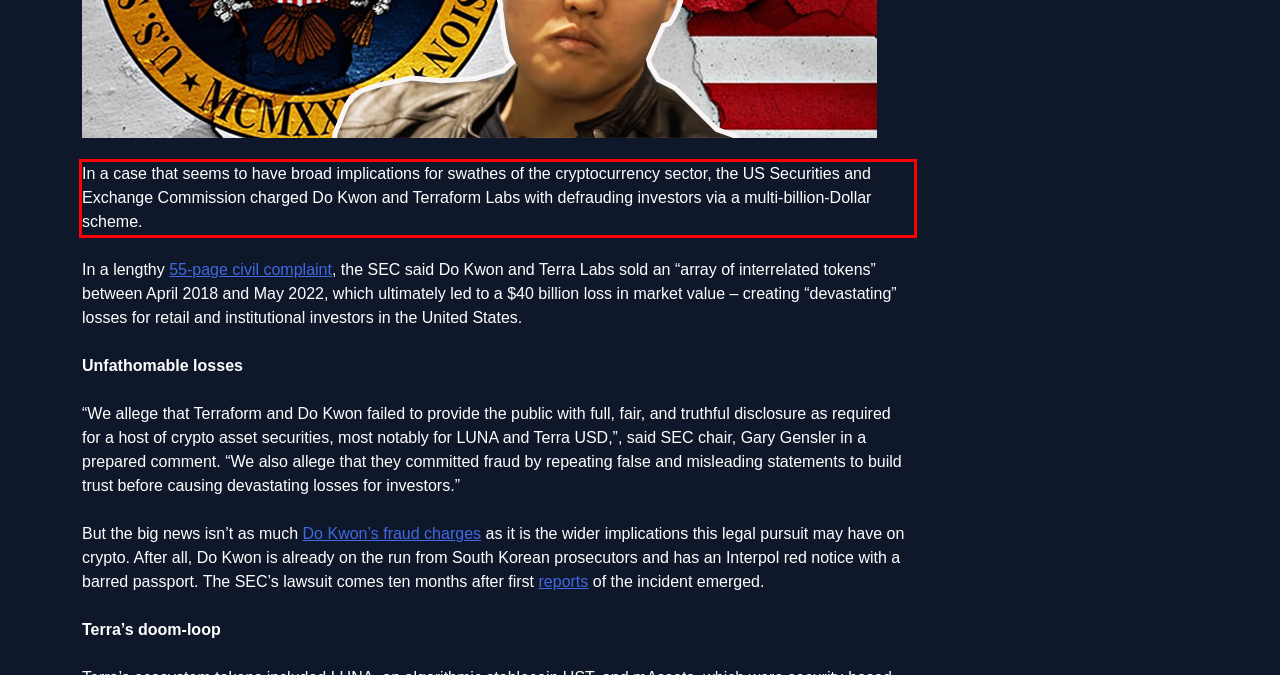Analyze the screenshot of the webpage that features a red bounding box and recognize the text content enclosed within this red bounding box.

In a case that seems to have broad implications for swathes of the cryptocurrency sector, the US Securities and Exchange Commission charged Do Kwon and Terraform Labs with defrauding investors via a multi-billion-Dollar scheme.